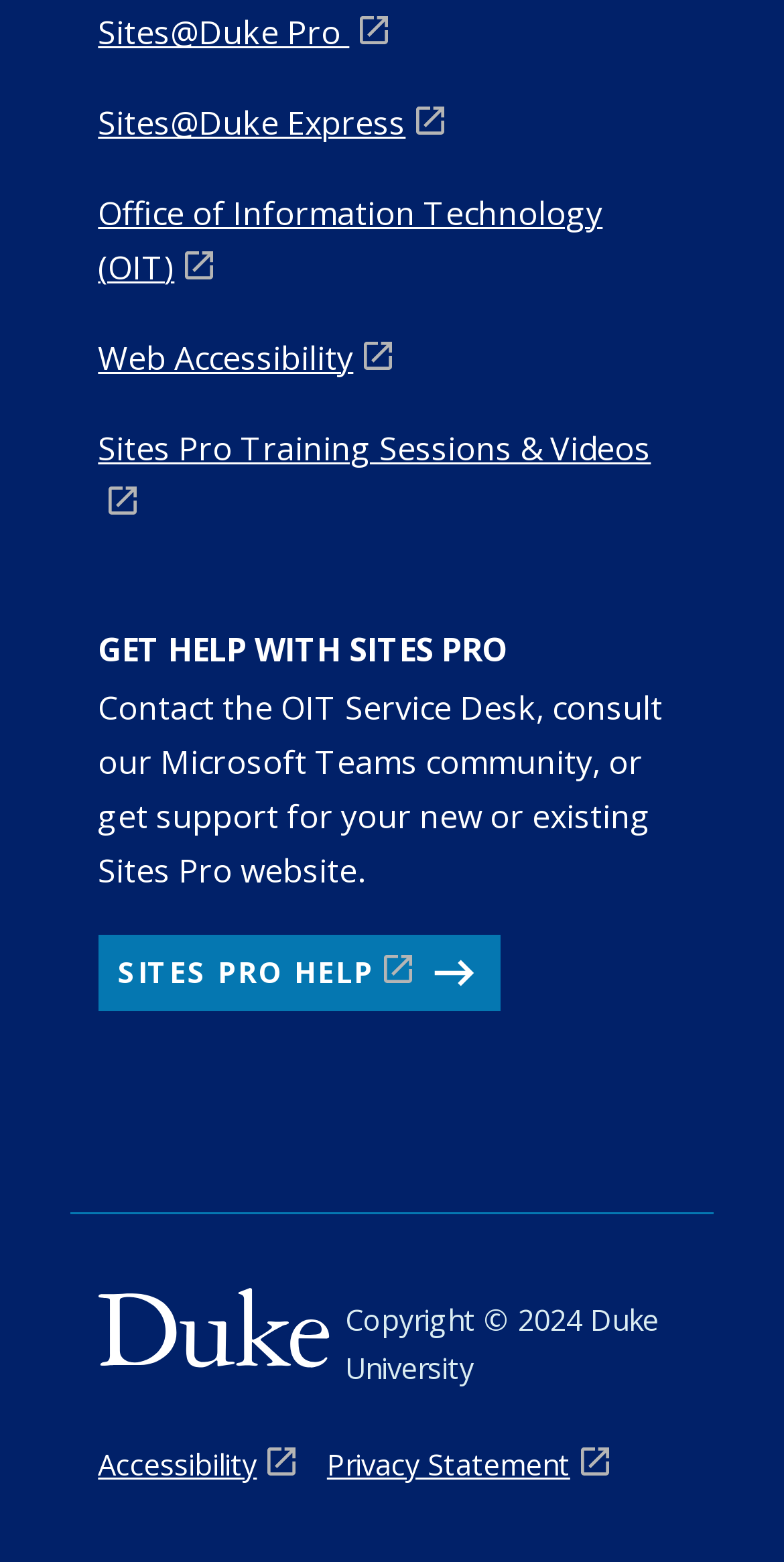Utilize the details in the image to thoroughly answer the following question: What is the position of the 'Accessibility' link?

I determined the position of the link by looking at its bounding box coordinates, which are [0.125, 0.923, 0.376, 0.954], indicating that it is located at the bottom left of the page.